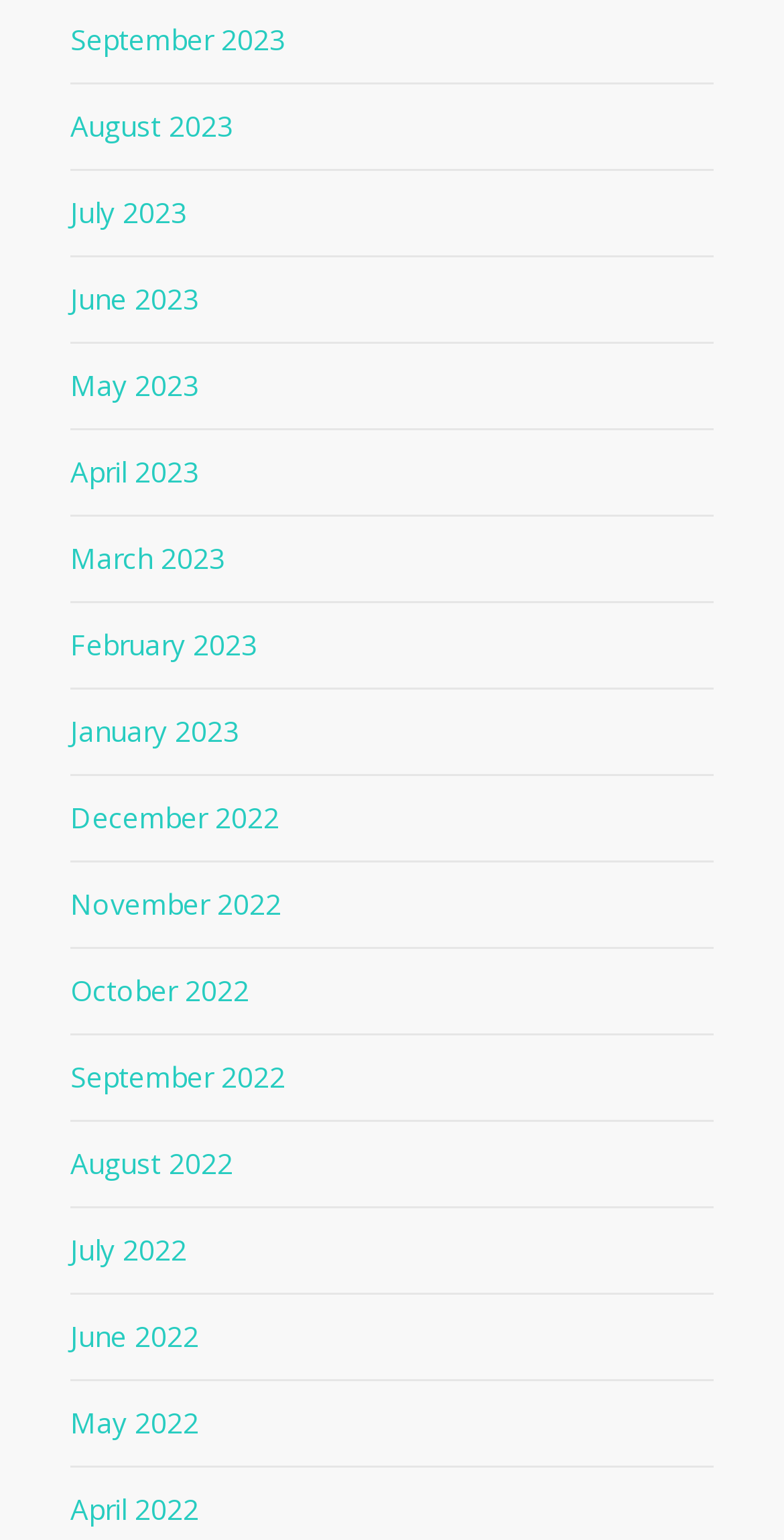What are the months listed on the webpage?
Based on the image, answer the question with as much detail as possible.

By examining the links on the webpage, I can see that there are 12 links for each month from 2022 to 2023, starting from December 2022 to September 2023.